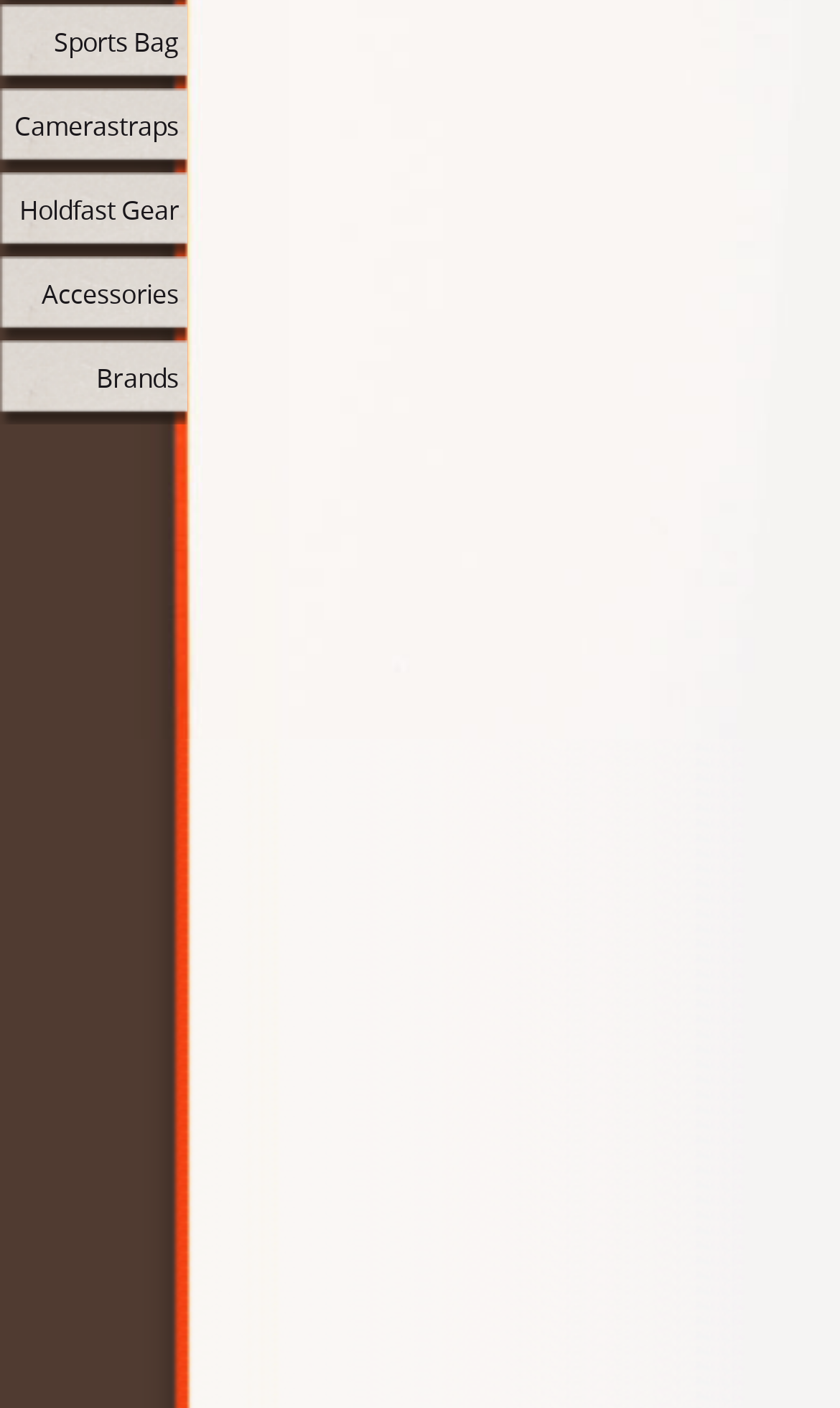From the screenshot, find the bounding box of the UI element matching this description: "Photo Features". Supply the bounding box coordinates in the form [left, top, right, bottom], each a float between 0 and 1.

None